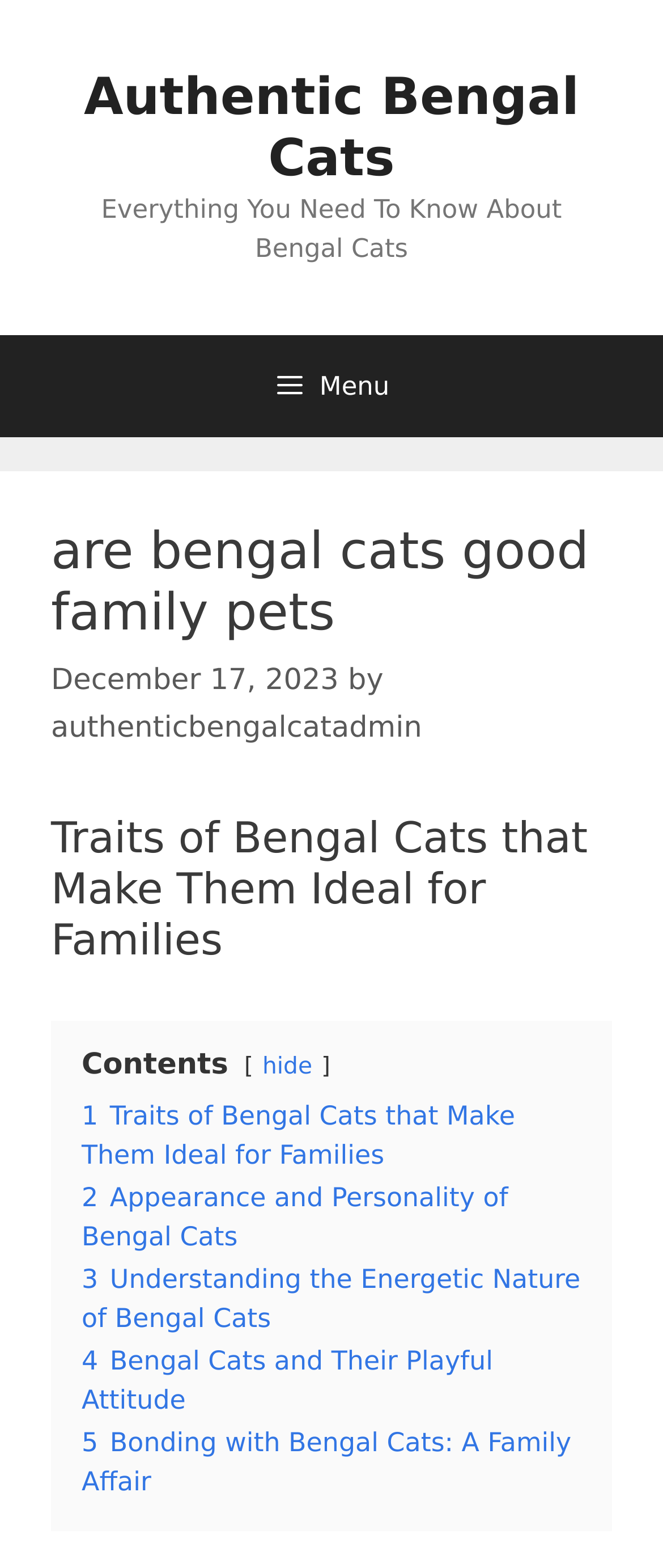Identify and provide the text content of the webpage's primary headline.

are bengal cats good family pets